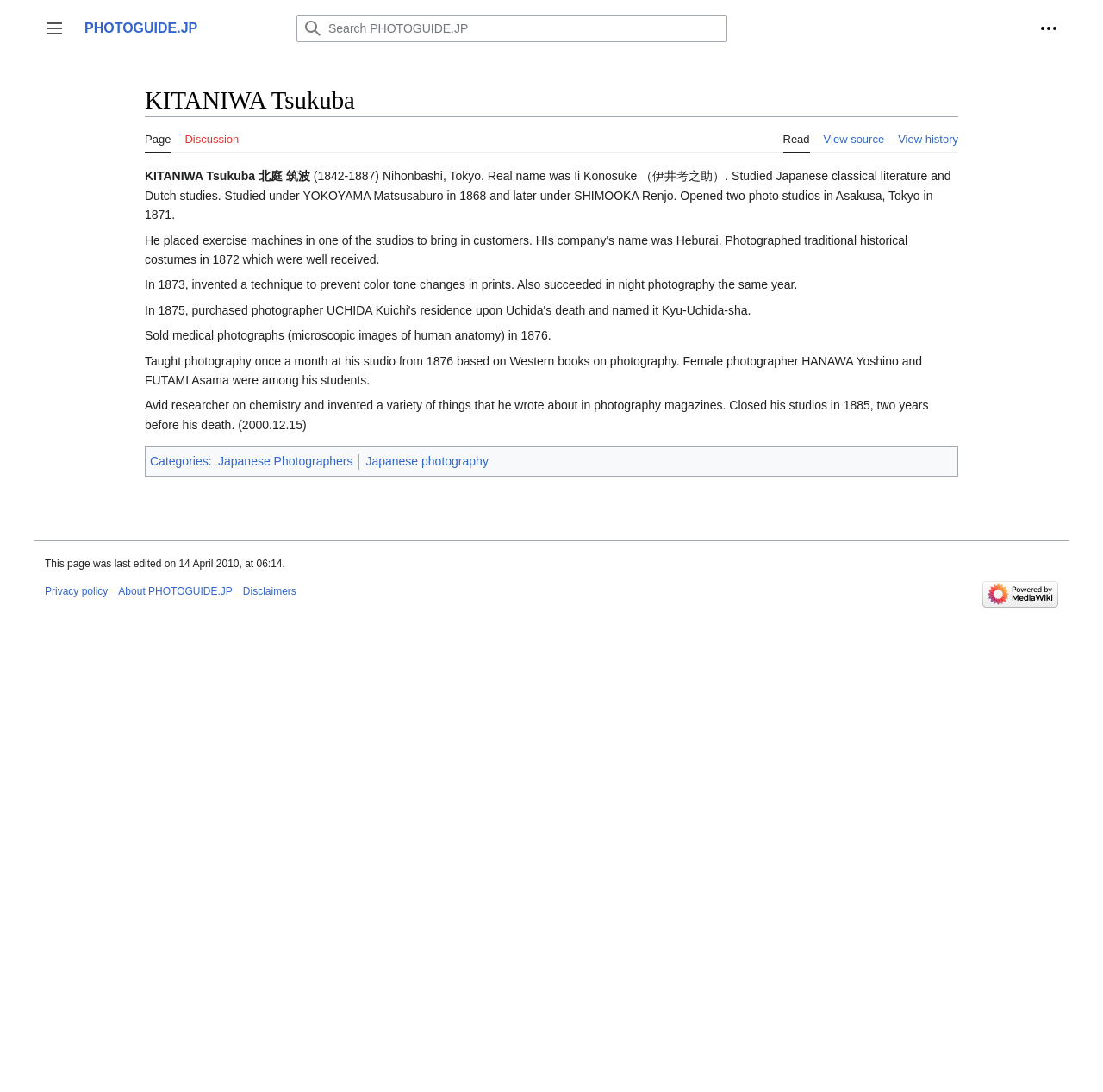Determine the bounding box coordinates of the clickable area required to perform the following instruction: "Go to Page". The coordinates should be represented as four float numbers between 0 and 1: [left, top, right, bottom].

[0.131, 0.108, 0.155, 0.14]